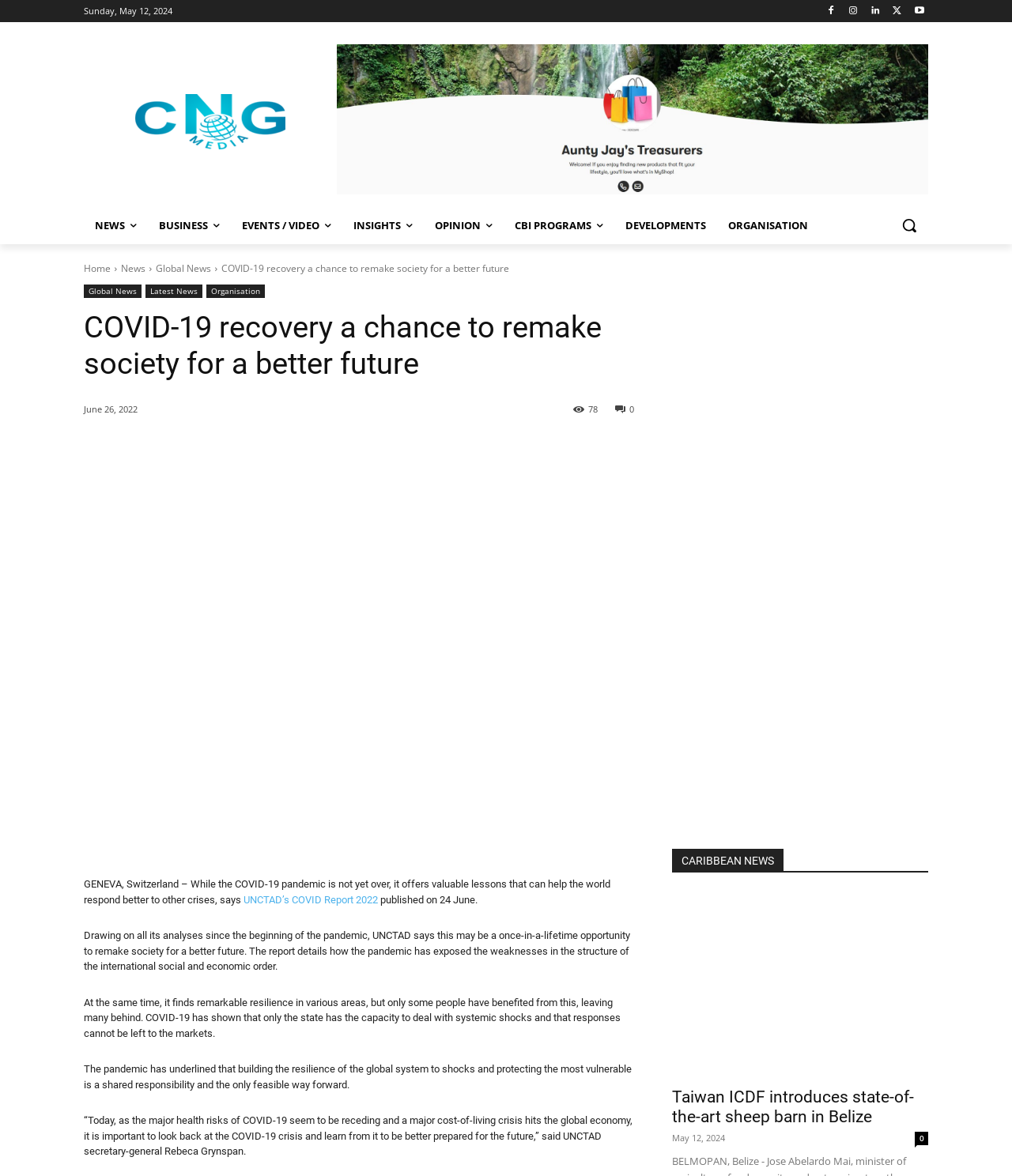Using floating point numbers between 0 and 1, provide the bounding box coordinates in the format (top-left x, top-left y, bottom-right x, bottom-right y). Locate the UI element described here: CBI Programs

[0.498, 0.175, 0.607, 0.208]